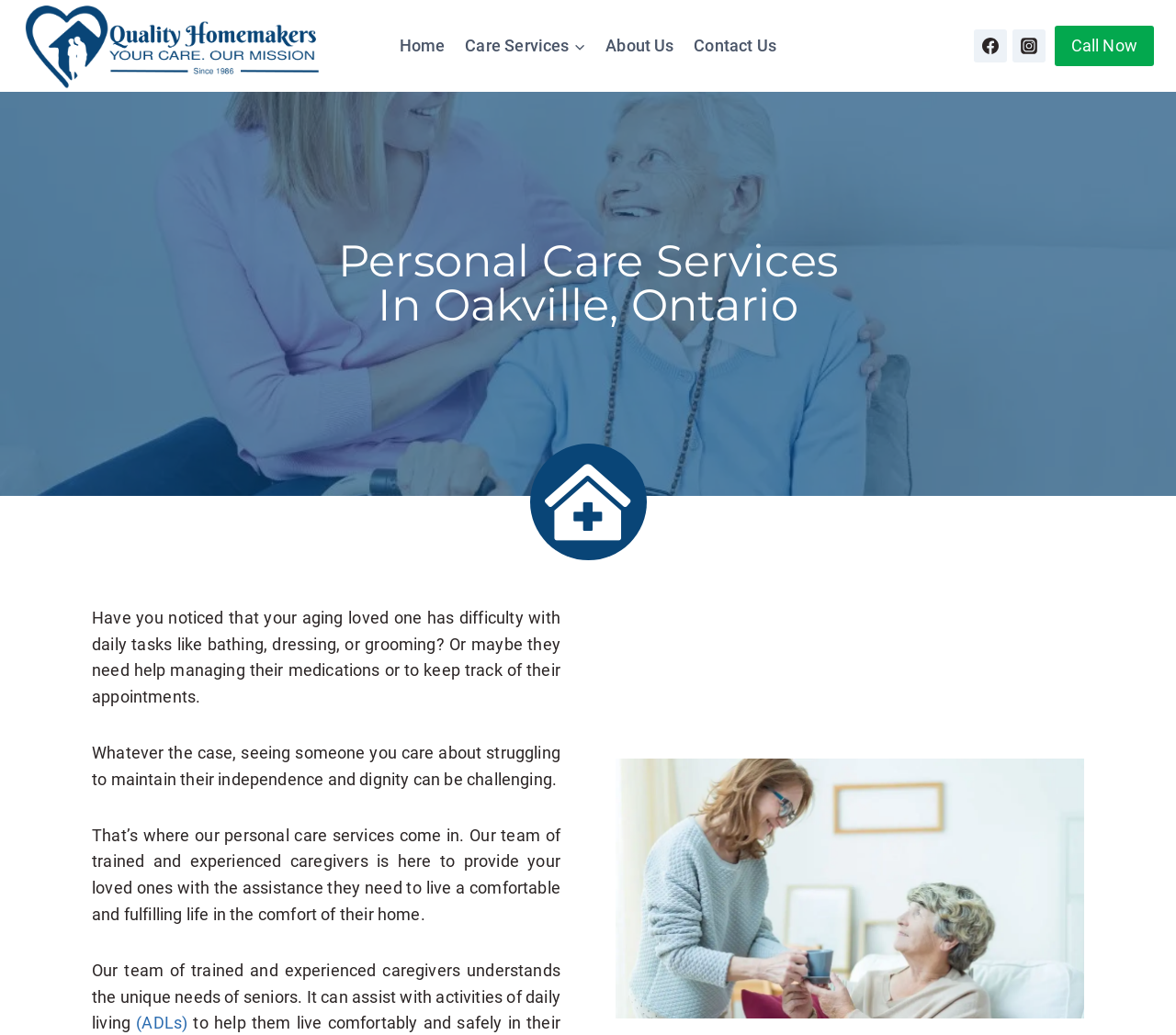Identify the bounding box coordinates of the element to click to follow this instruction: 'Learn more about activities of daily living'. Ensure the coordinates are four float values between 0 and 1, provided as [left, top, right, bottom].

[0.116, 0.979, 0.16, 0.998]